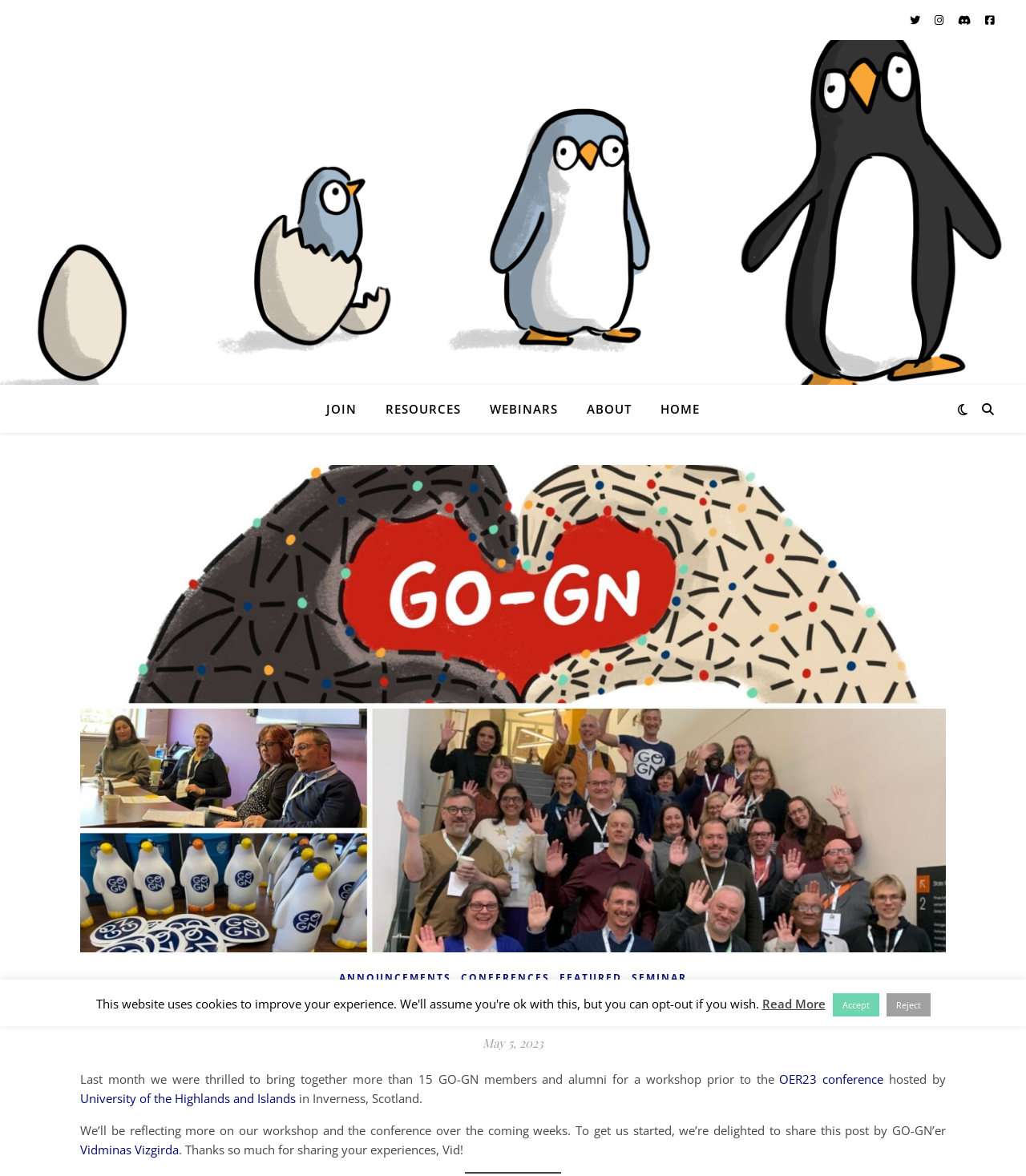Give a concise answer using only one word or phrase for this question:
What is the name of the conference mentioned in the article?

OER23 conference